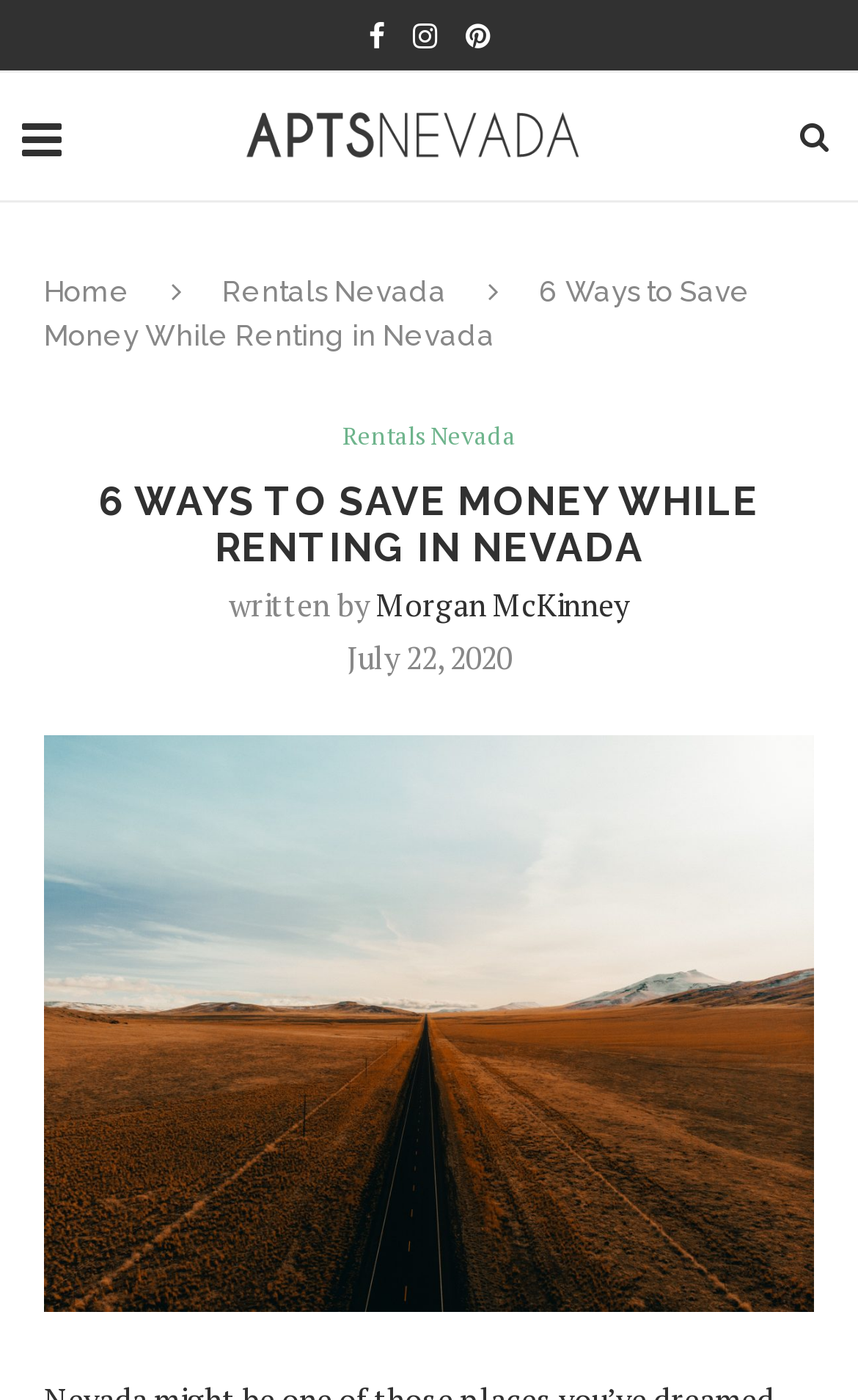Identify the main title of the webpage and generate its text content.

6 WAYS TO SAVE MONEY WHILE RENTING IN NEVADA